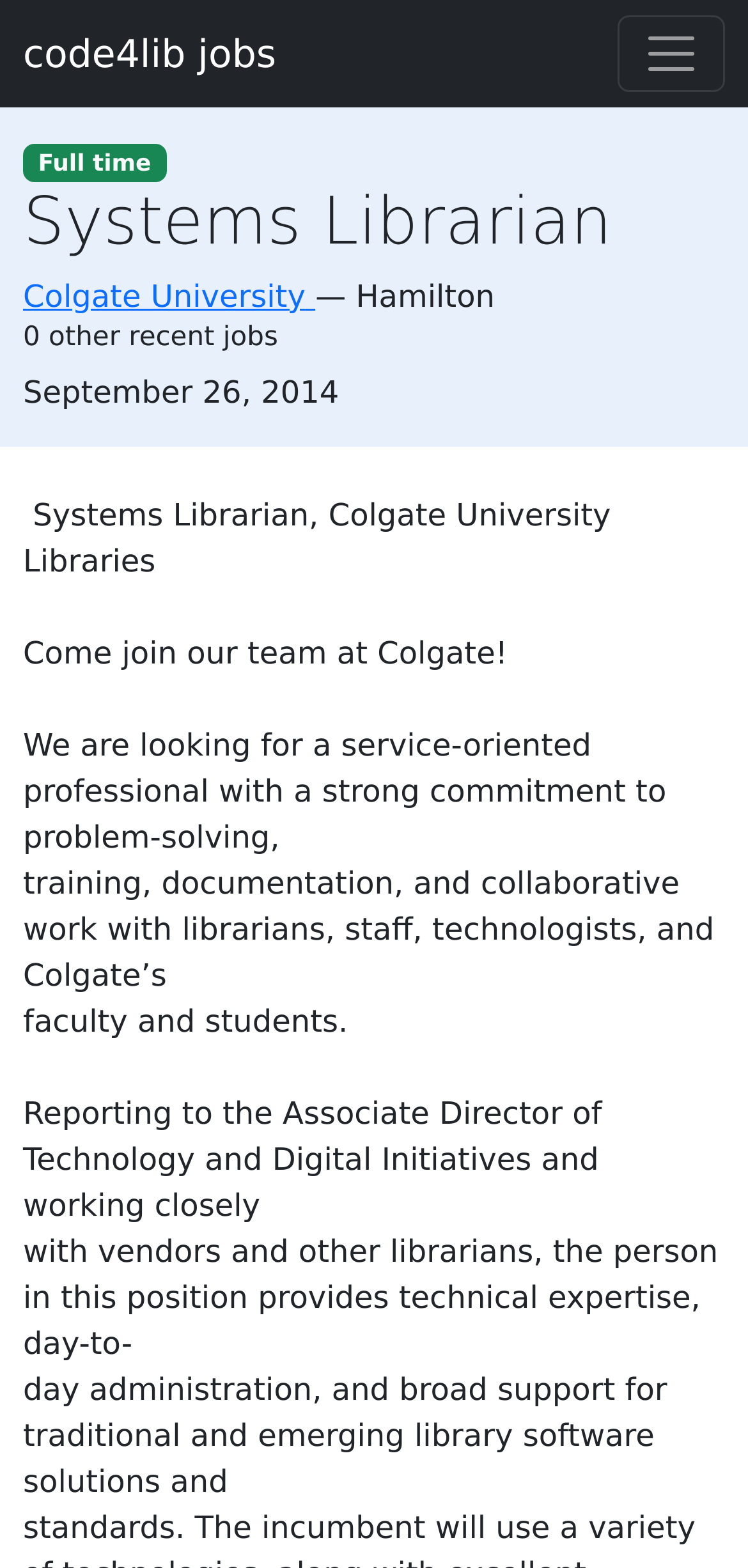Using the image as a reference, answer the following question in as much detail as possible:
How many other recent jobs are there?

The number of other recent jobs can be found in the static text element with the text '0 other recent jobs' which is located below the job posting date, indicating that there are no other recent jobs.